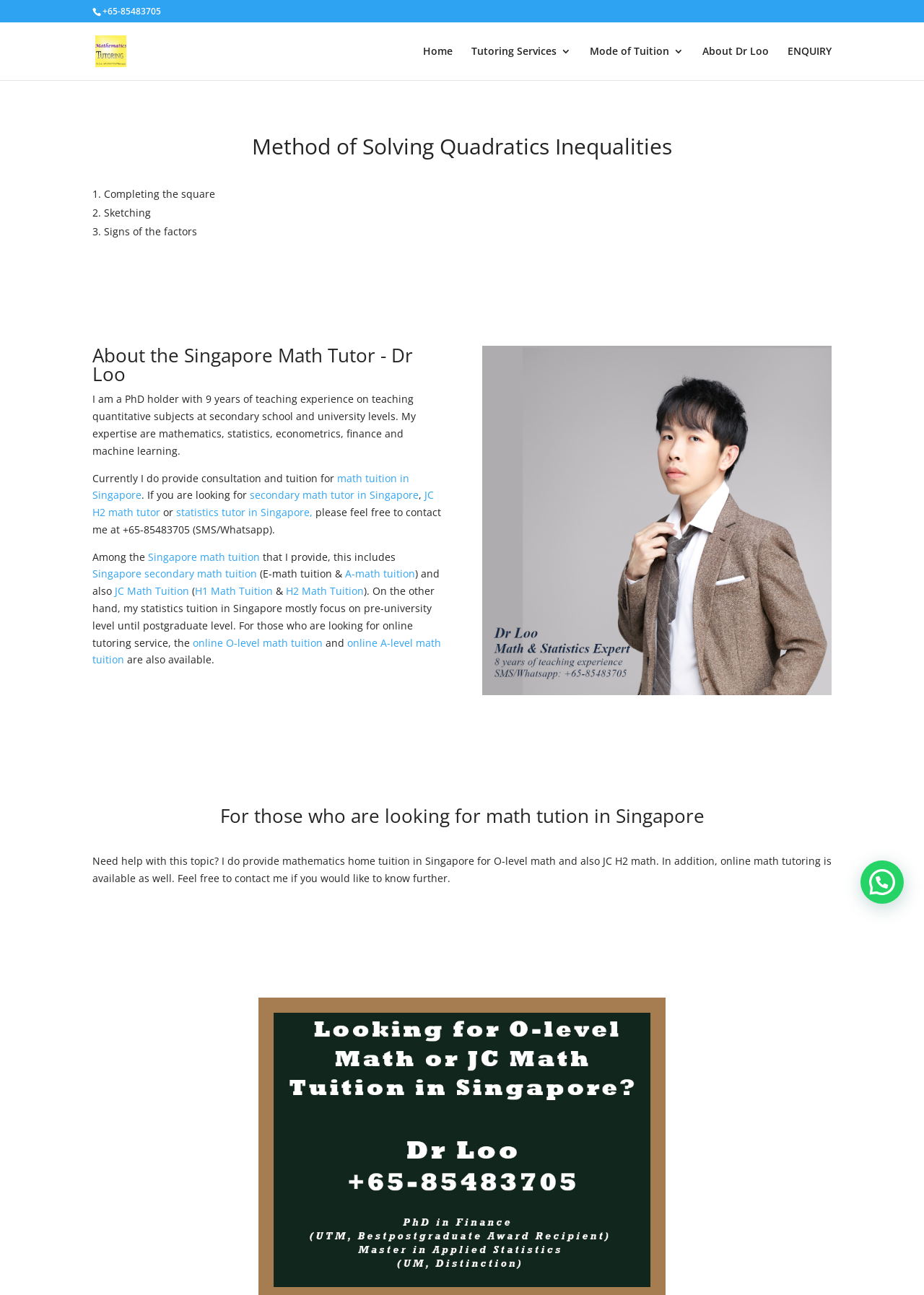Given the element description "JC H2 math tutor", identify the bounding box of the corresponding UI element.

[0.1, 0.377, 0.47, 0.401]